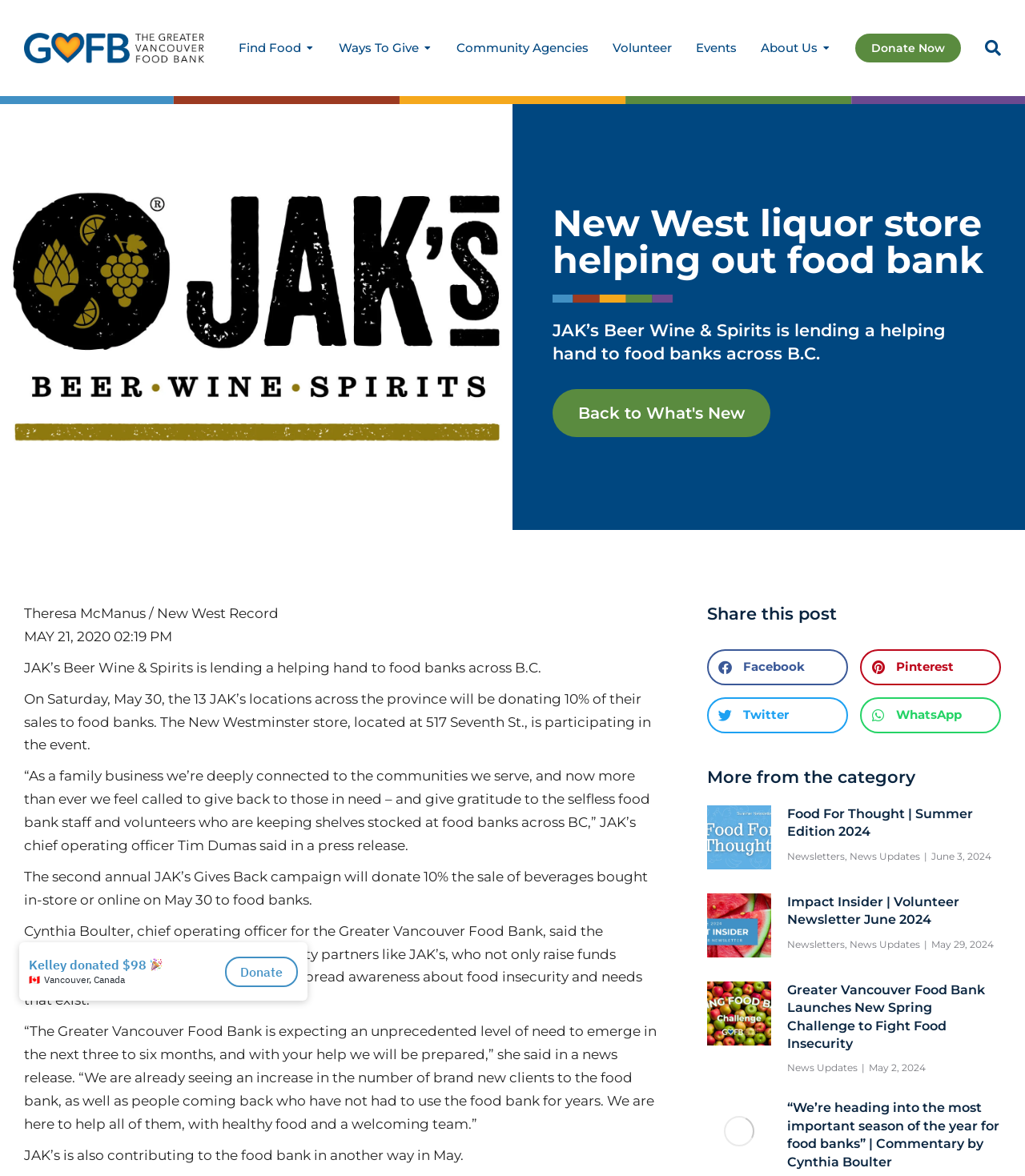Extract the primary heading text from the webpage.

New West liquor store helping out food bank